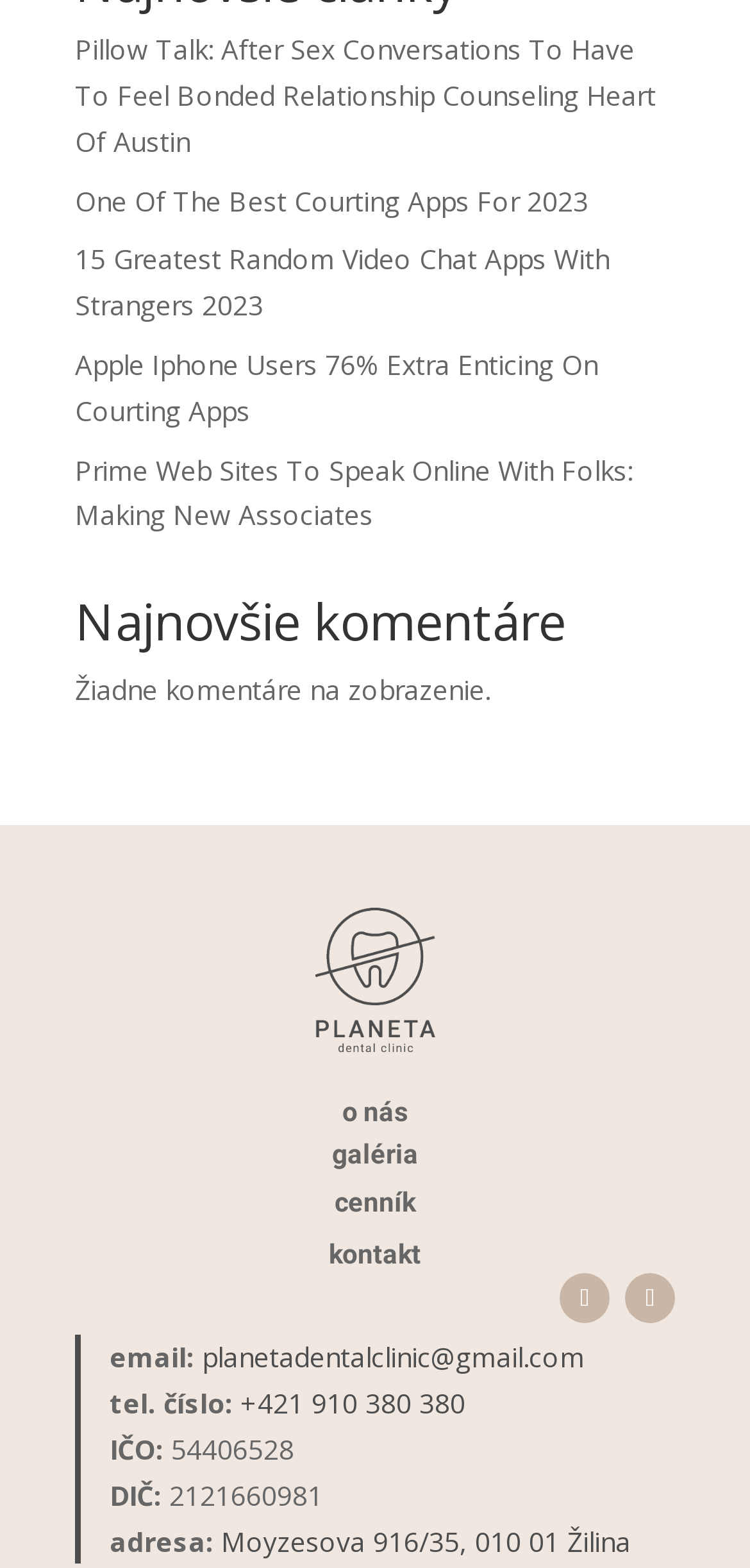Reply to the question with a single word or phrase:
What is the address of the clinic?

Moyzesova 916/35, 010 01 Žilina